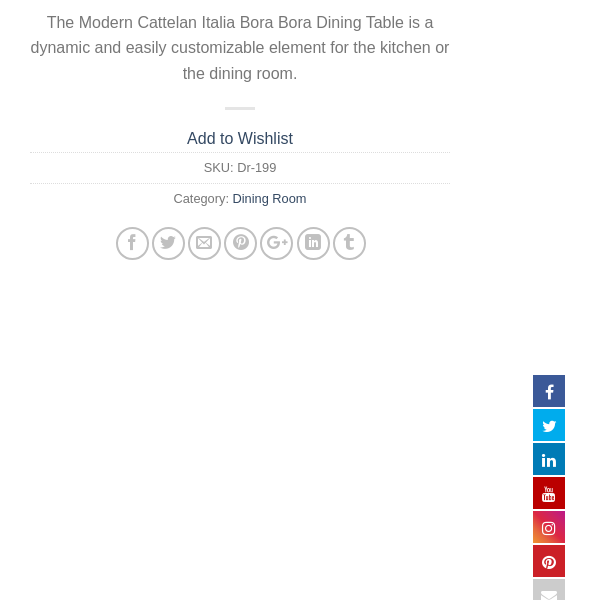Give a one-word or short phrase answer to this question: 
What is the SKU of the product?

Dr-199